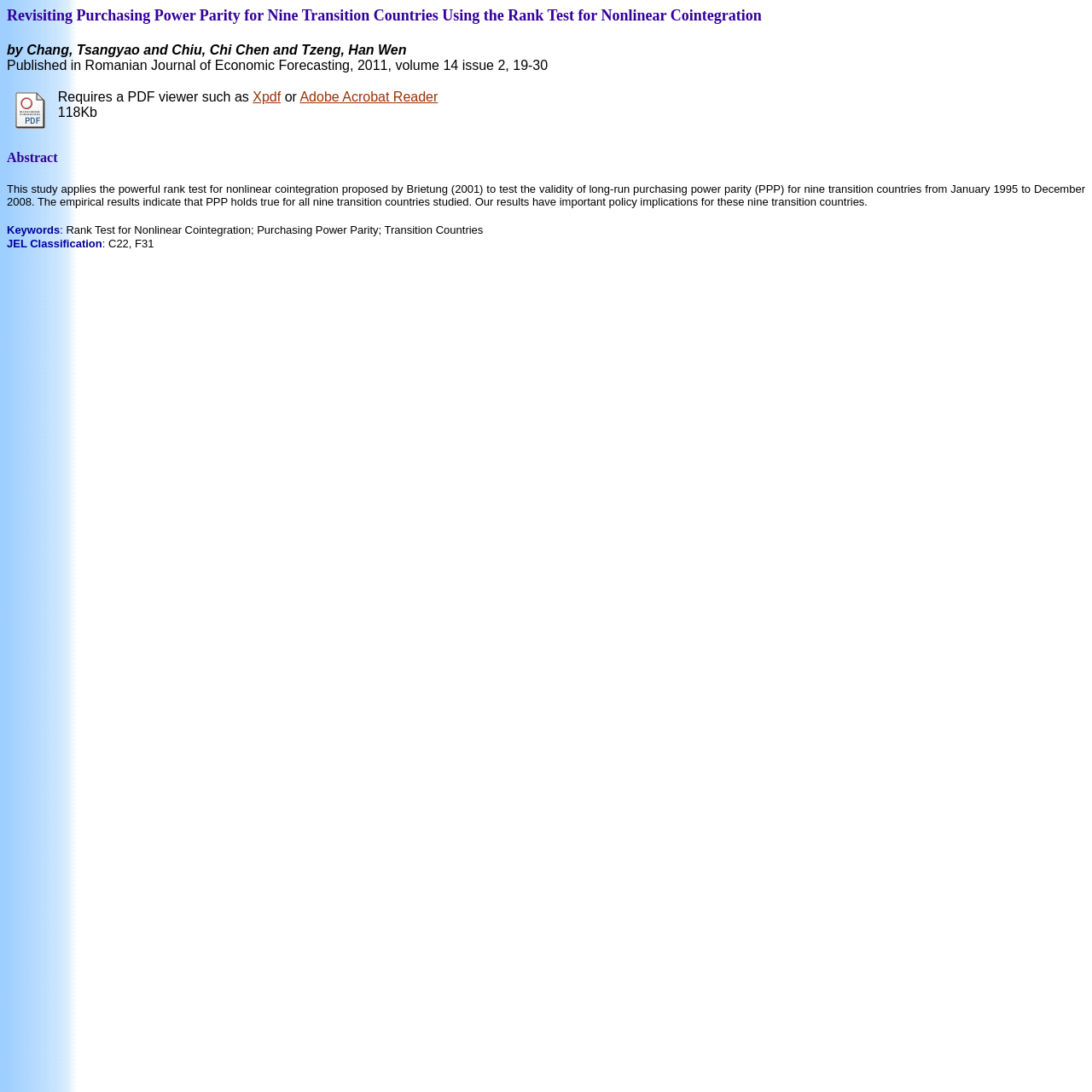Please answer the following question using a single word or phrase: 
Who are the authors of the article?

Chang, Tsangyao and Chiu, Chi Chen and Tzeng, Han Wen